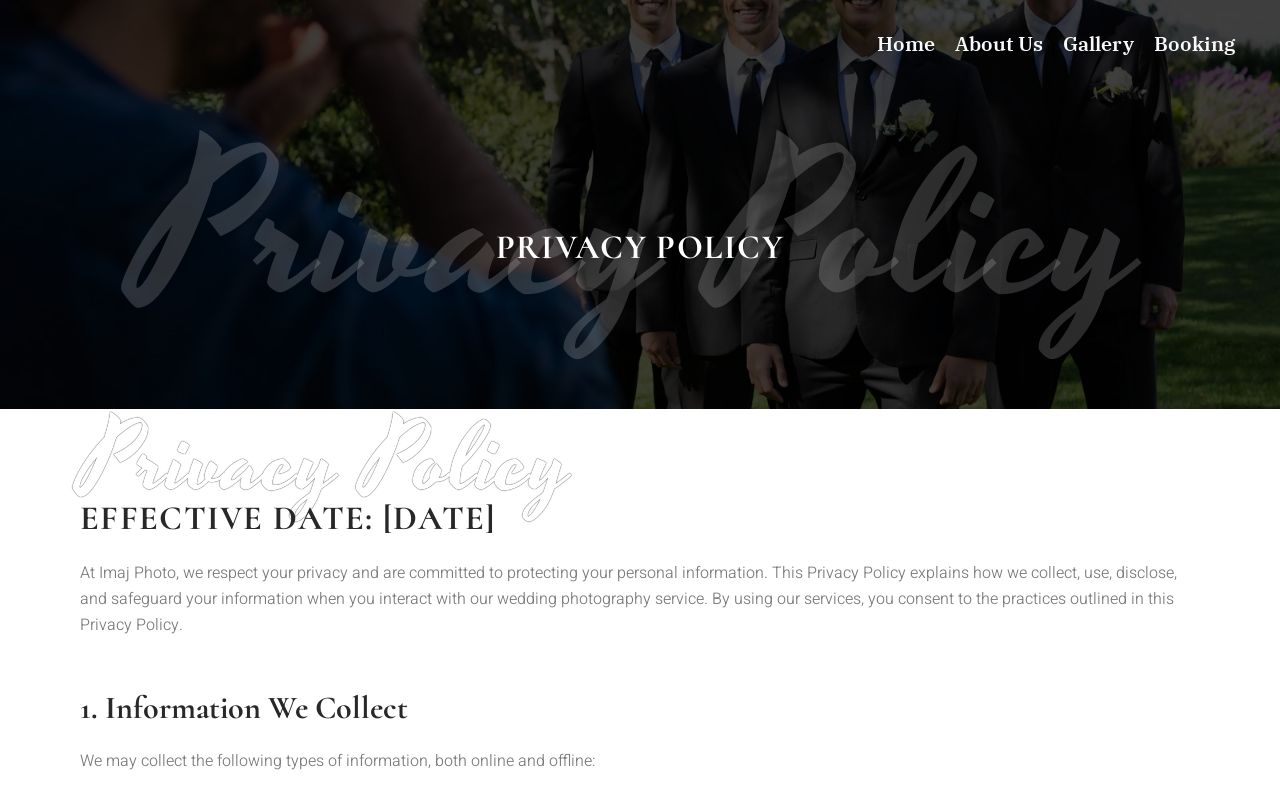Elaborate on the webpage's design and content in a detailed caption.

The webpage is about the privacy policy of Photo Imaj, a wedding photography service. At the top left corner, there is a link to the Photo Imaj homepage, accompanied by a small image of the company's logo. 

To the right of the logo, a navigation menu is situated, containing links to the main sections of the website, including Home, About Us, Gallery, and Booking. 

Below the navigation menu, a prominent heading "PRIVACY POLICY" is displayed, followed by a brief introduction to the policy in a paragraph of text. This introduction explains that Photo Imaj respects users' privacy and is committed to protecting their personal information.

Further down the page, there are several sections, each with its own heading. The first section is "EFFECTIVE DATE: [DATE]", which is followed by a detailed explanation of how Photo Imaj collects, uses, discloses, and safeguards user information. 

The next section is "1. Information We Collect", which lists the types of information that may be collected, both online and offline.